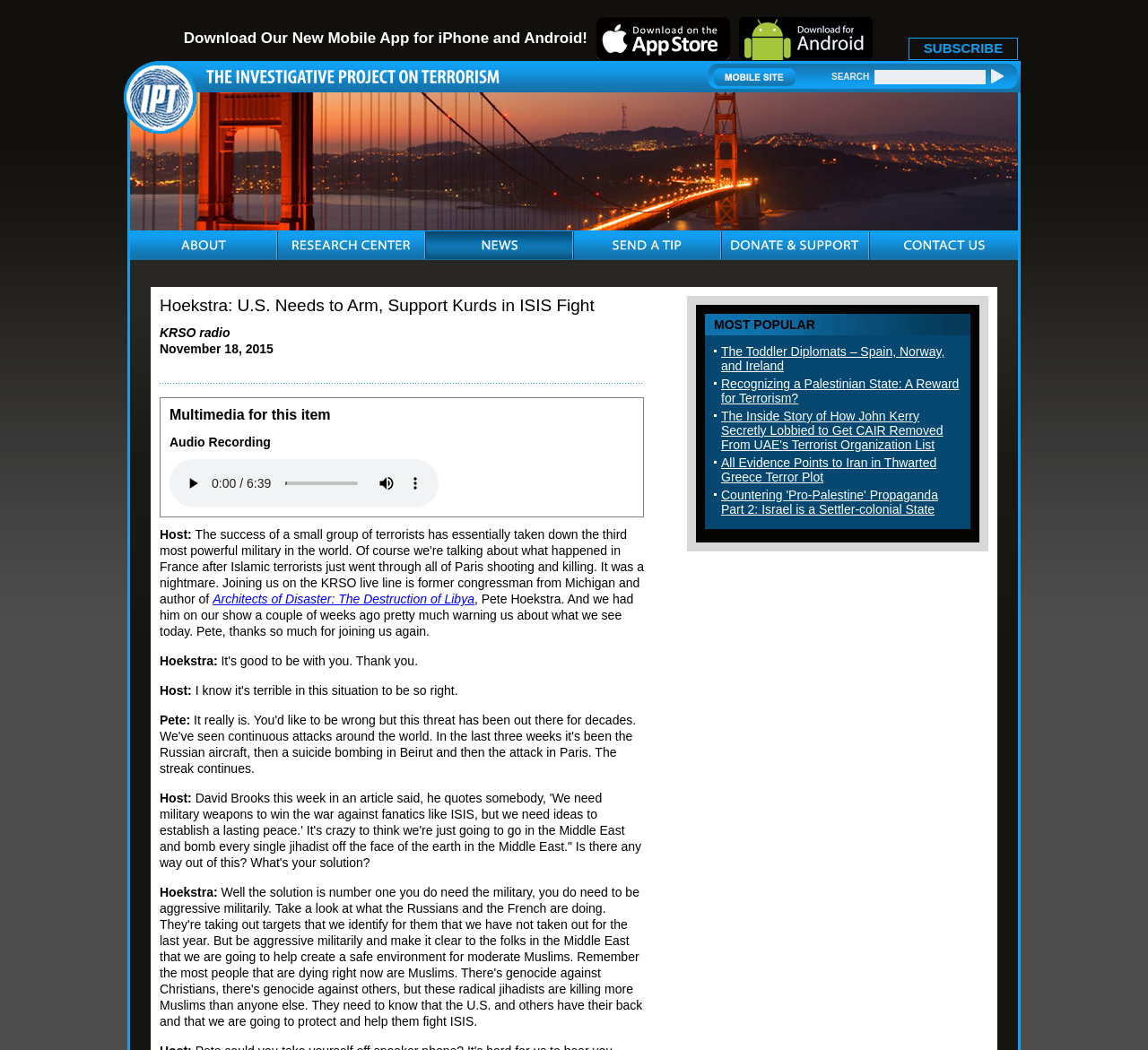Provide the bounding box coordinates of the HTML element this sentence describes: "alt="The Investigative Project on Terrorism"".

[0.111, 0.067, 0.435, 0.079]